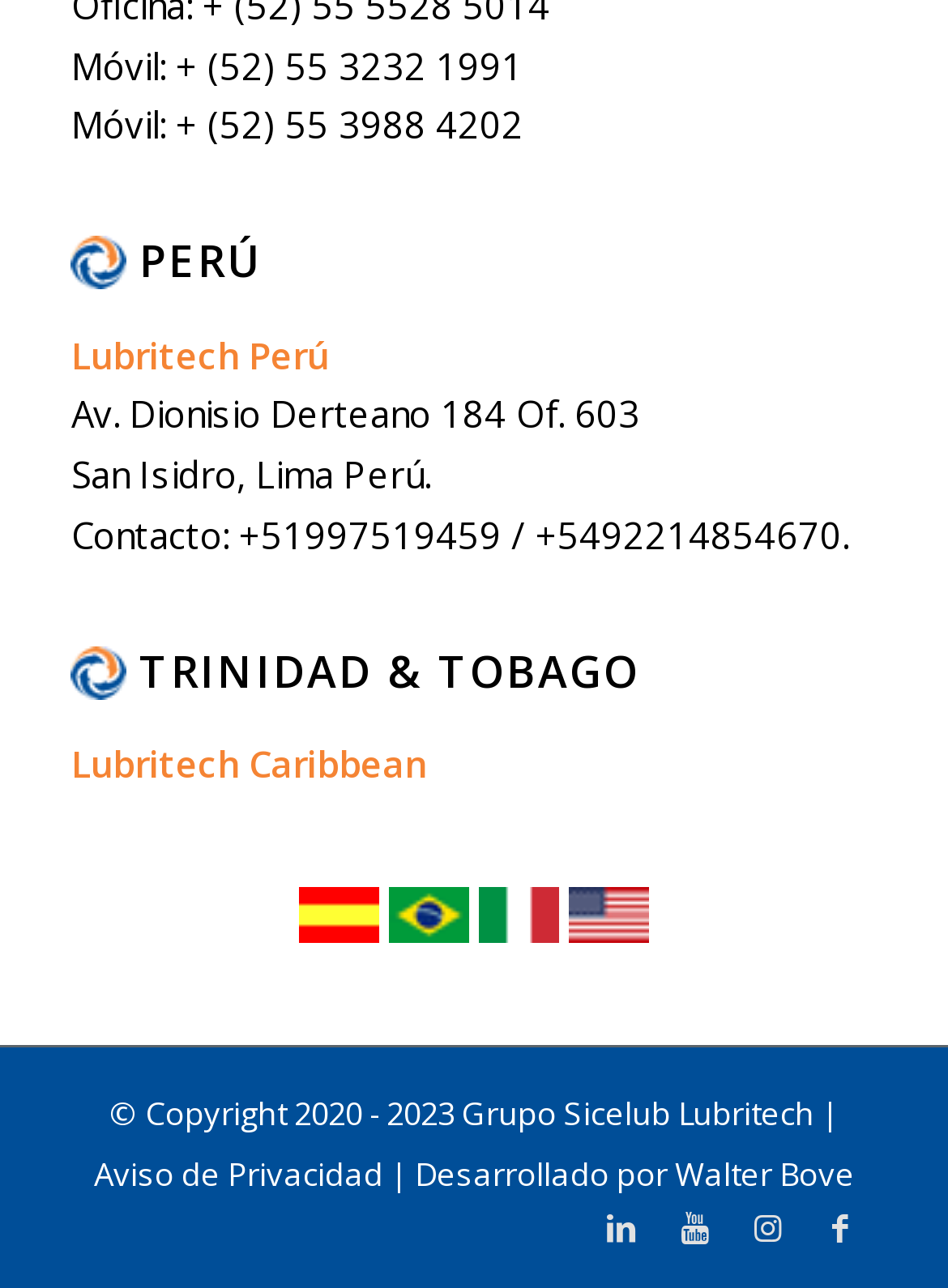Please give the bounding box coordinates of the area that should be clicked to fulfill the following instruction: "Contact the head office in Dominica". The coordinates should be in the format of four float numbers from 0 to 1, i.e., [left, top, right, bottom].

None